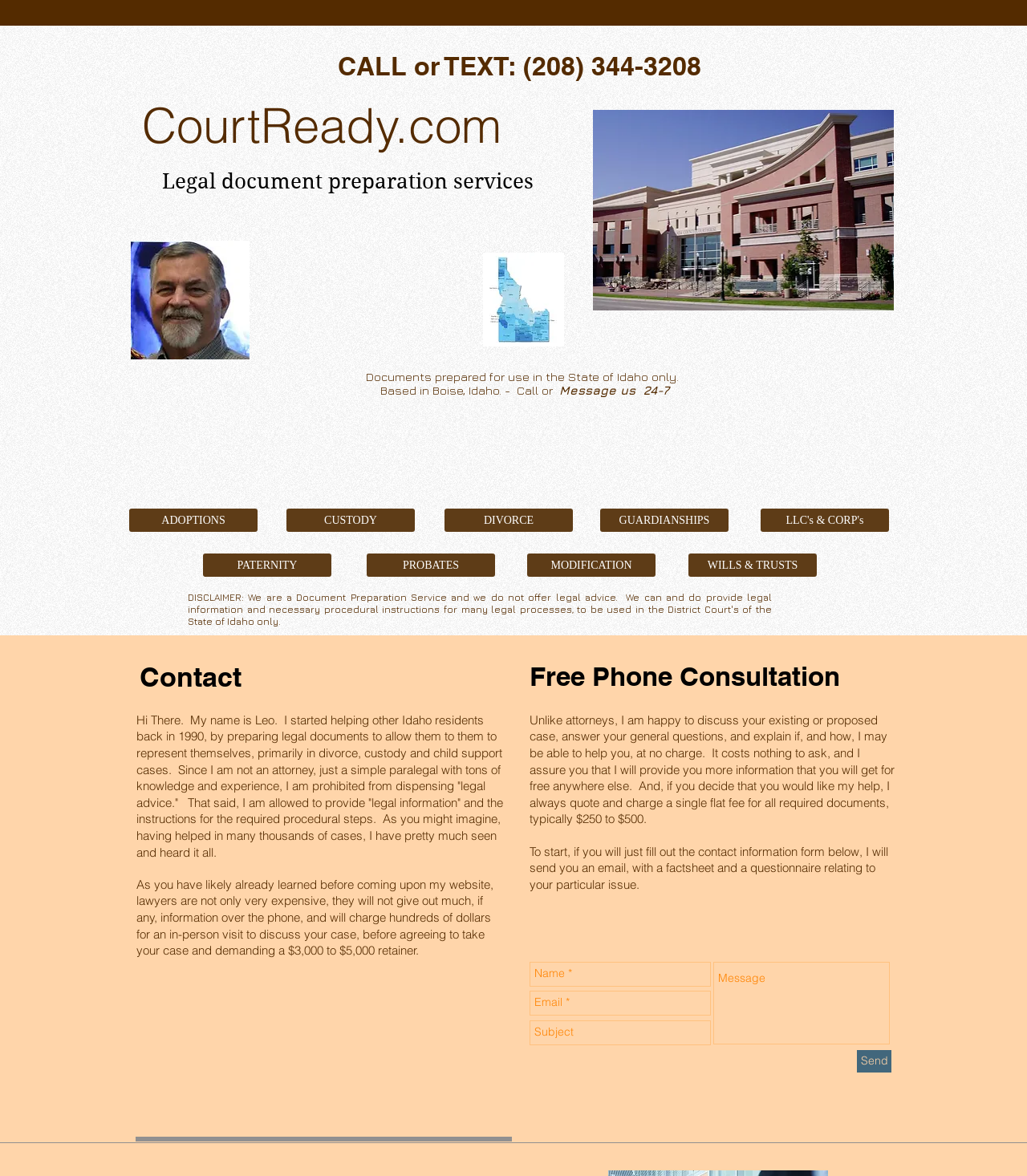Determine the bounding box coordinates for the element that should be clicked to follow this instruction: "Click CONTACT". The coordinates should be given as four float numbers between 0 and 1, in the format [left, top, right, bottom].

[0.727, 0.003, 0.927, 0.019]